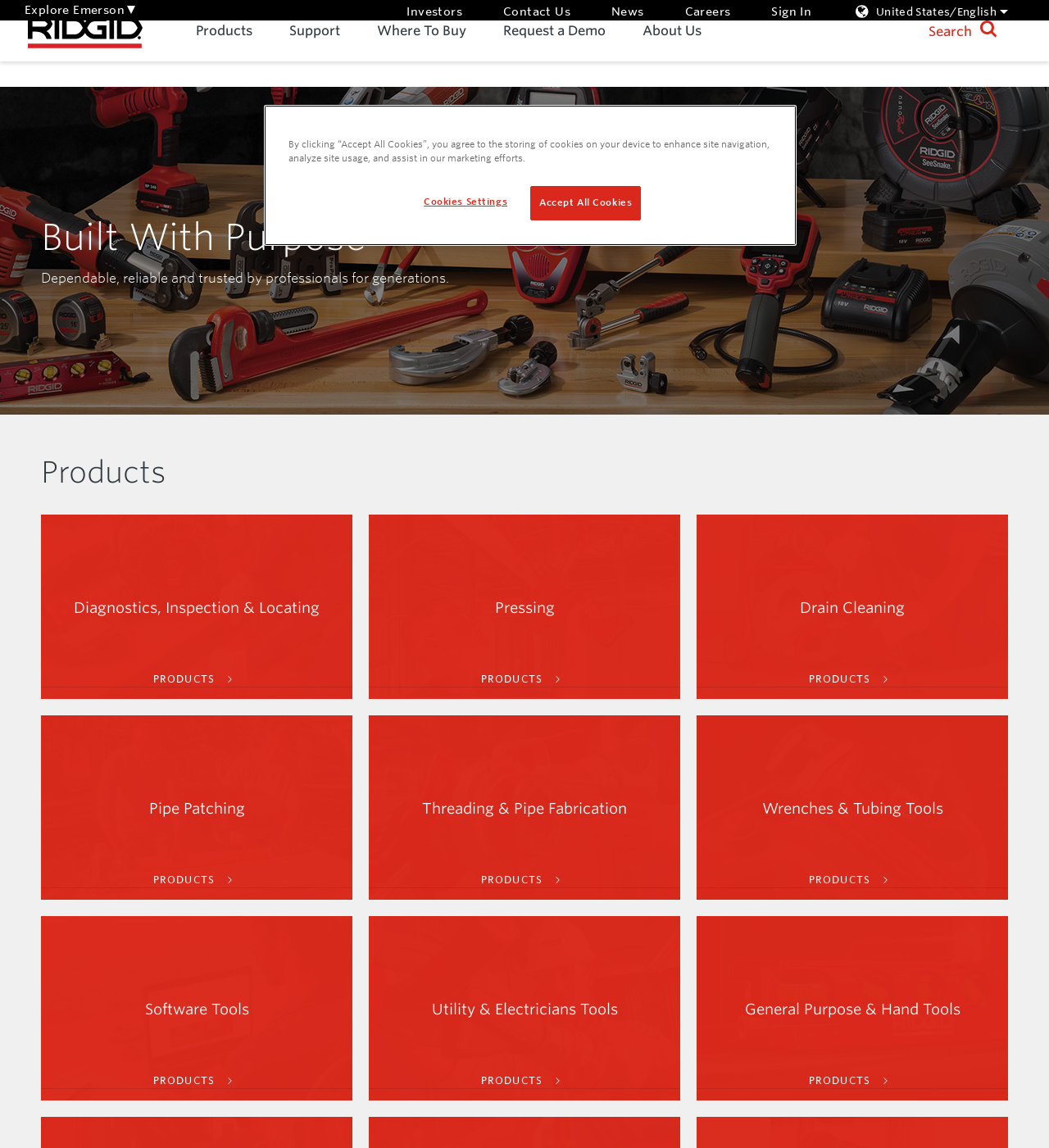Please provide a comprehensive answer to the question based on the screenshot: How many search bars are there?

I counted the number of search bars by looking at the top right corner of the webpage. There is only 1 search bar, which is labeled as 'site wide search'.